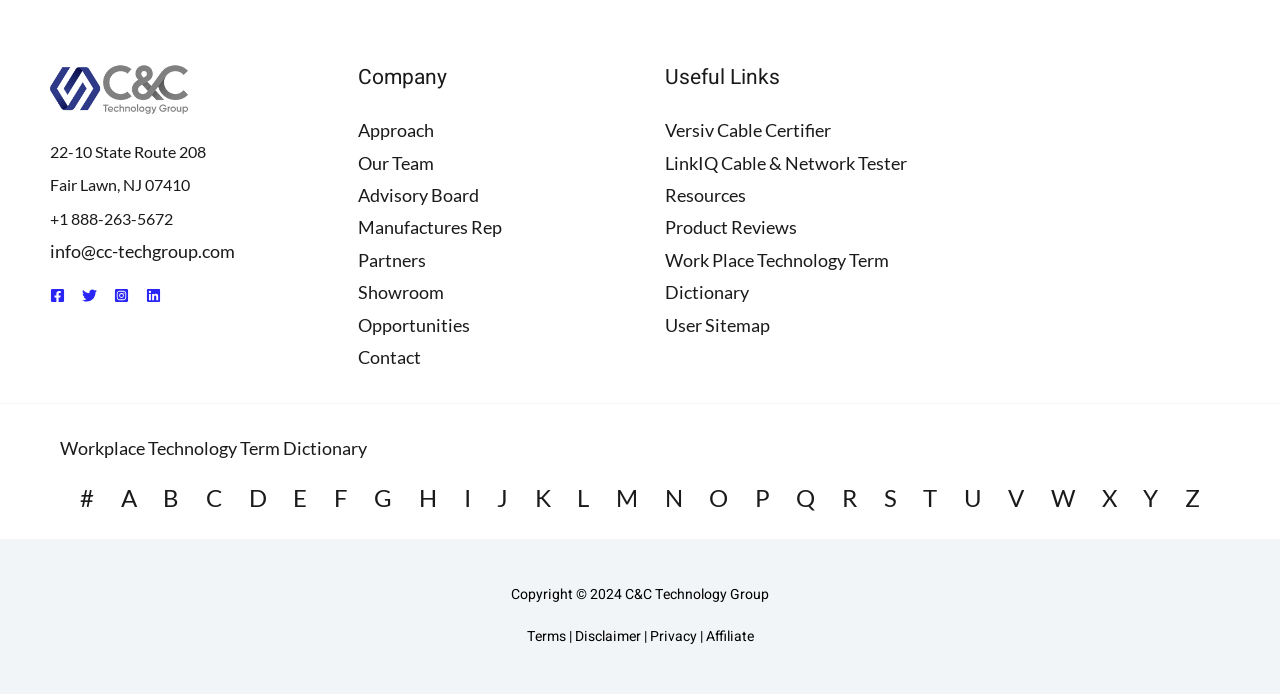Using the provided element description, identify the bounding box coordinates as (top-left x, top-left y, bottom-right x, bottom-right y). Ensure all values are between 0 and 1. Description: +1 888-263-5672

[0.039, 0.301, 0.135, 0.328]